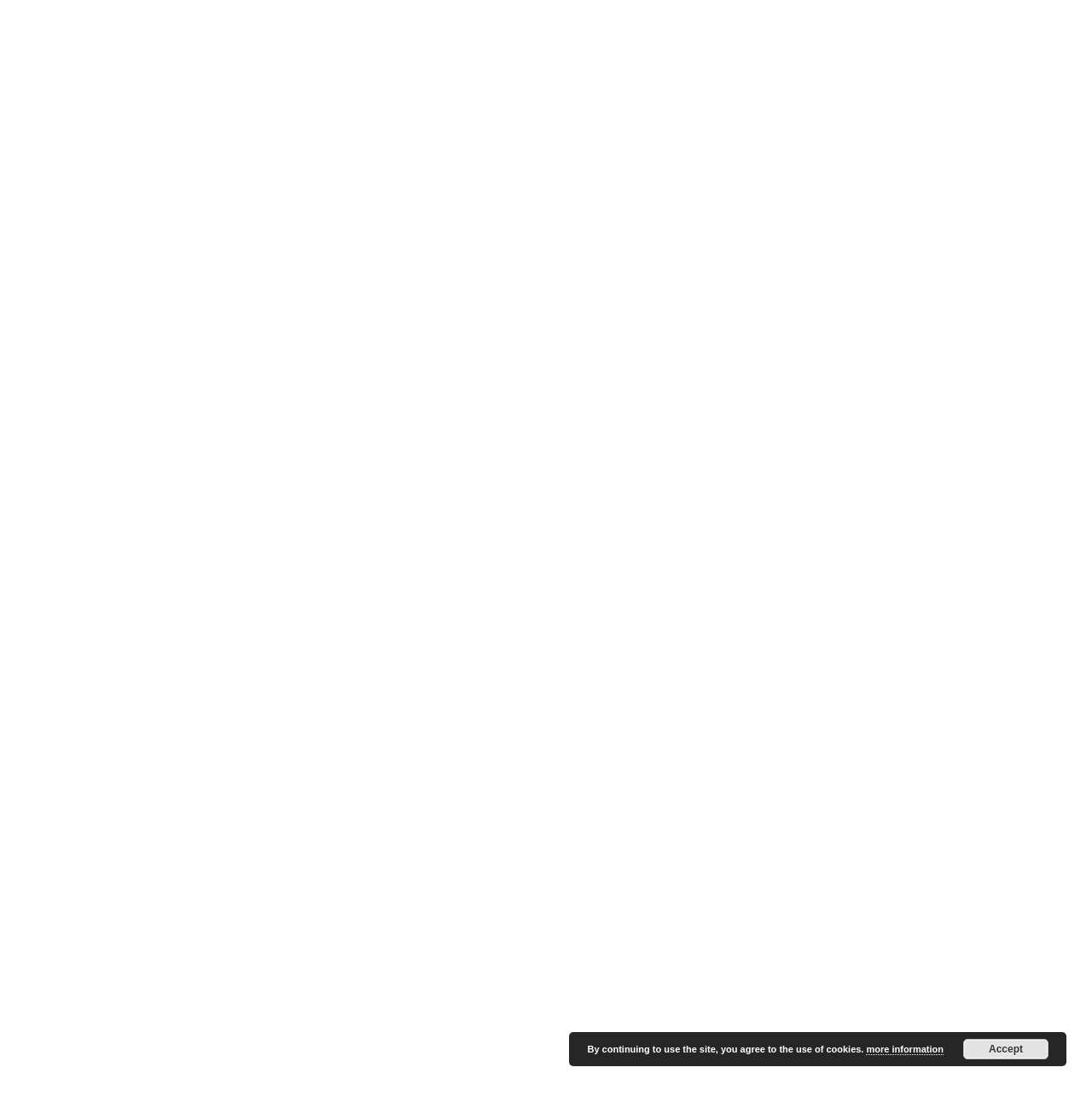Please specify the bounding box coordinates for the clickable region that will help you carry out the instruction: "Visit the Editorial page".

[0.349, 0.577, 0.392, 0.59]